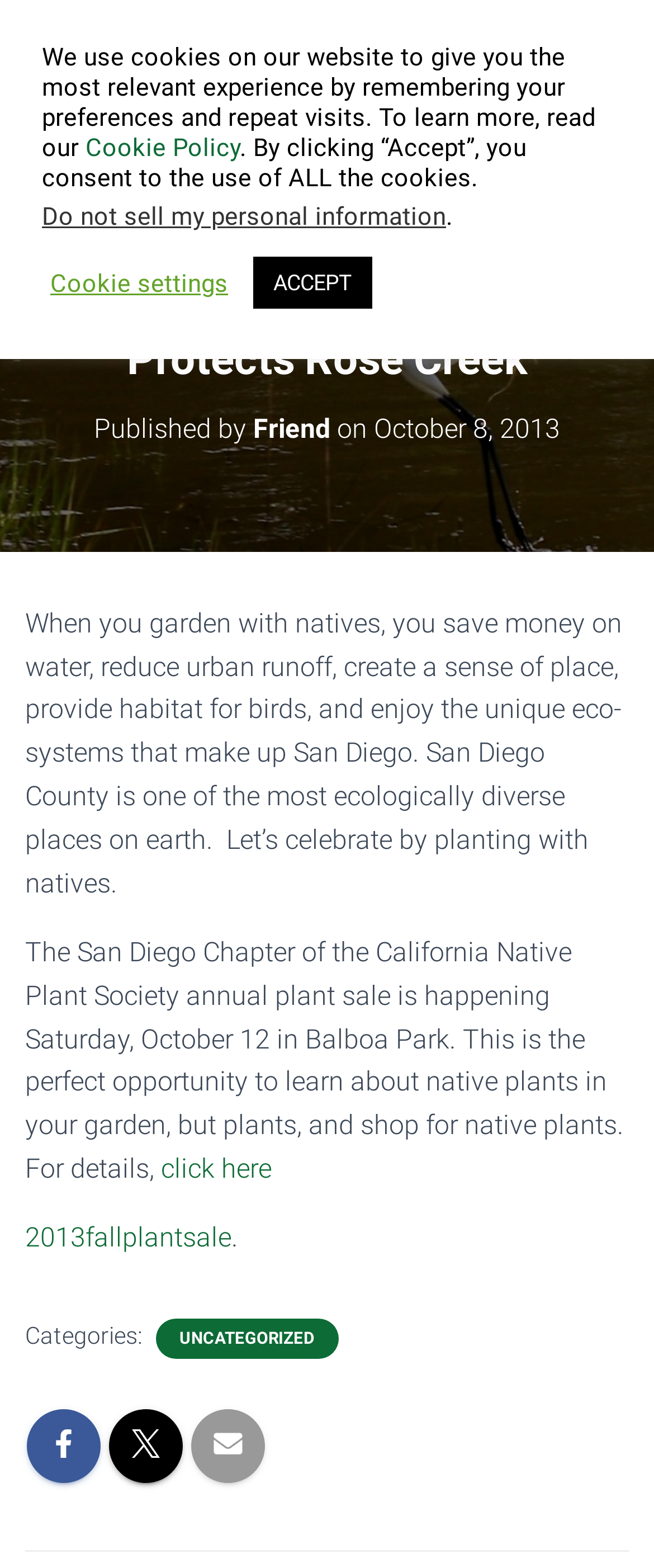Respond concisely with one word or phrase to the following query:
What is the category of the article?

UNCATEGORIZED